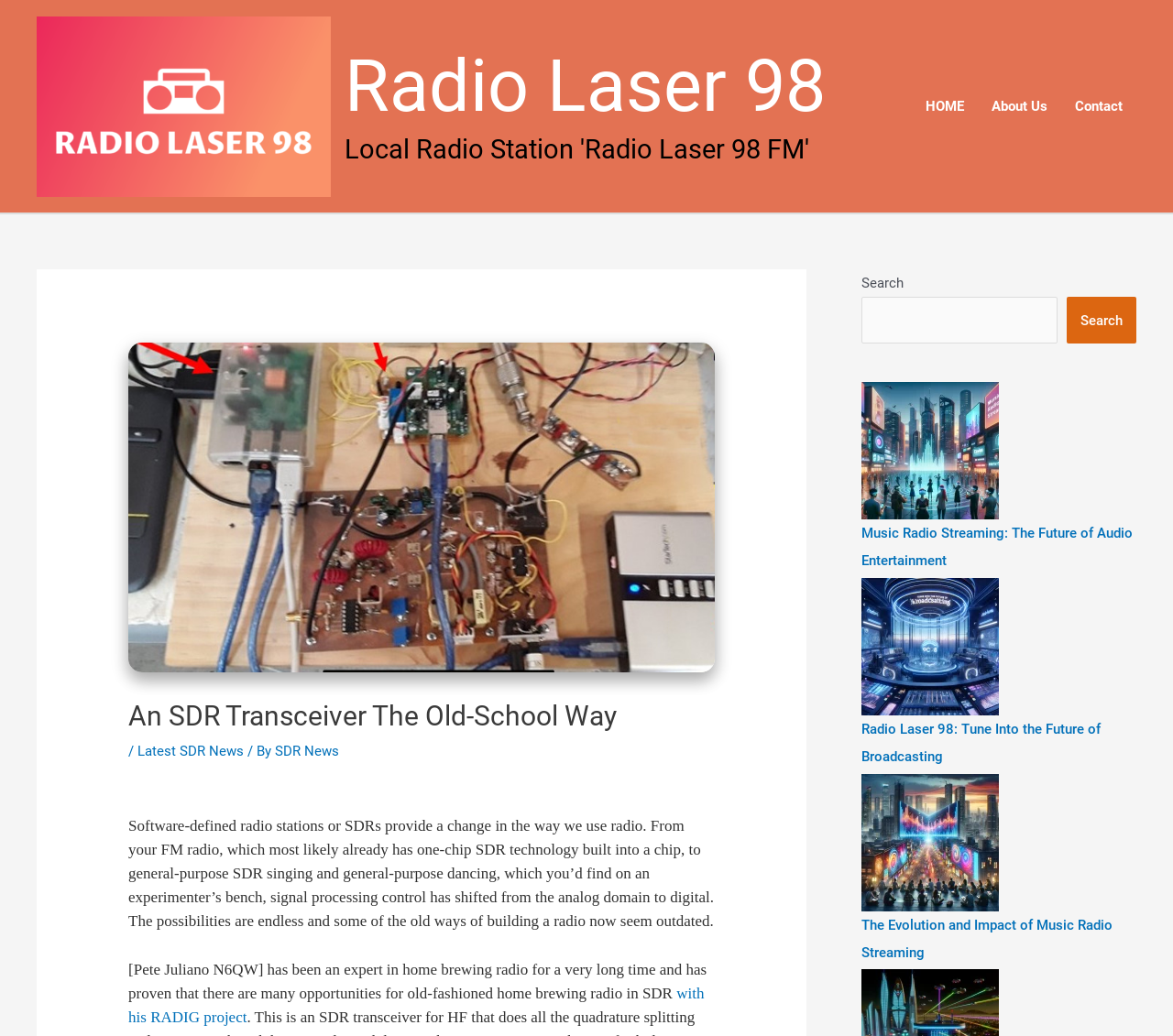Please determine the bounding box coordinates of the clickable area required to carry out the following instruction: "Read the latest SDR news". The coordinates must be four float numbers between 0 and 1, represented as [left, top, right, bottom].

[0.117, 0.717, 0.208, 0.733]